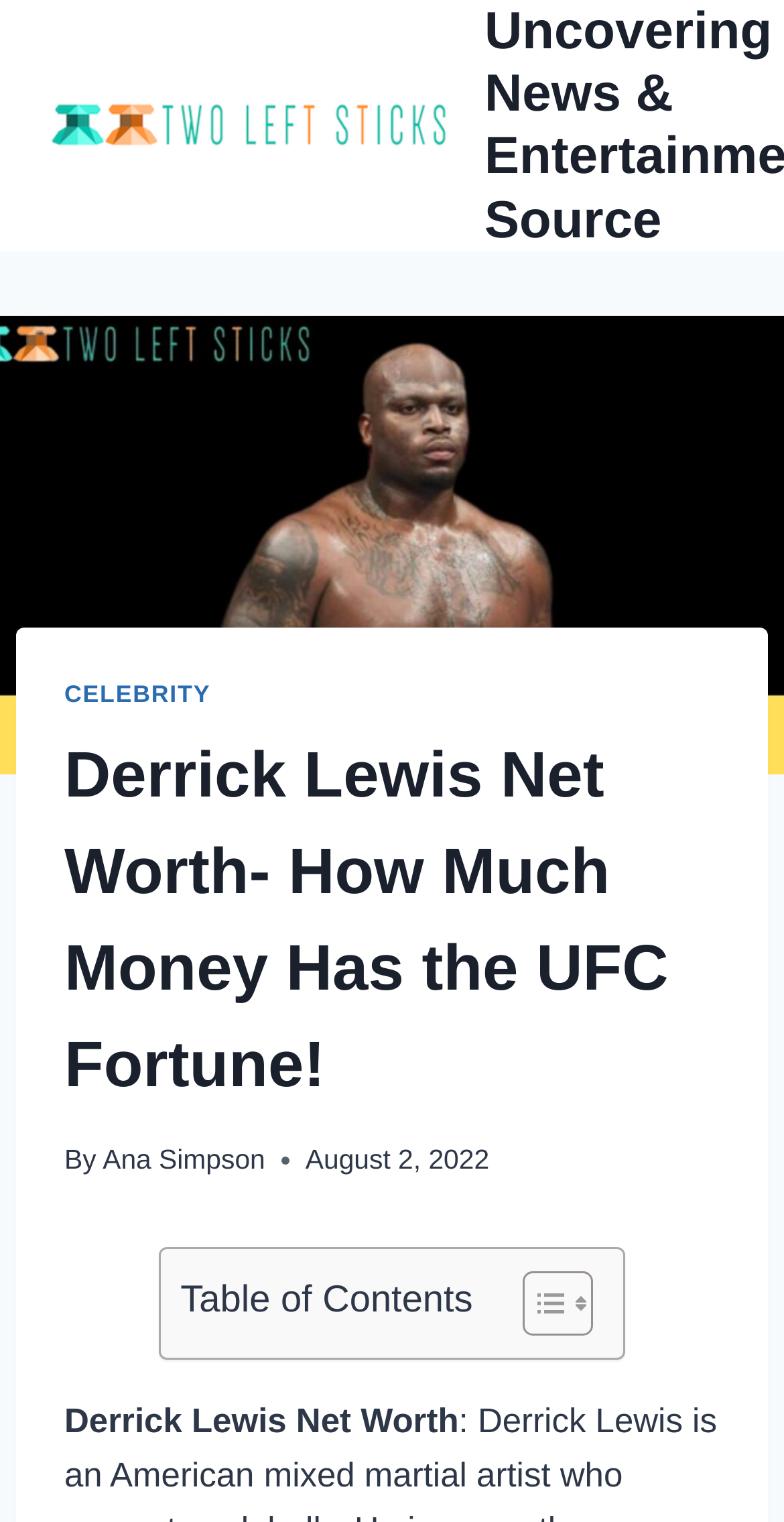Please determine the bounding box coordinates for the UI element described as: "Toggle".

[0.629, 0.834, 0.744, 0.879]